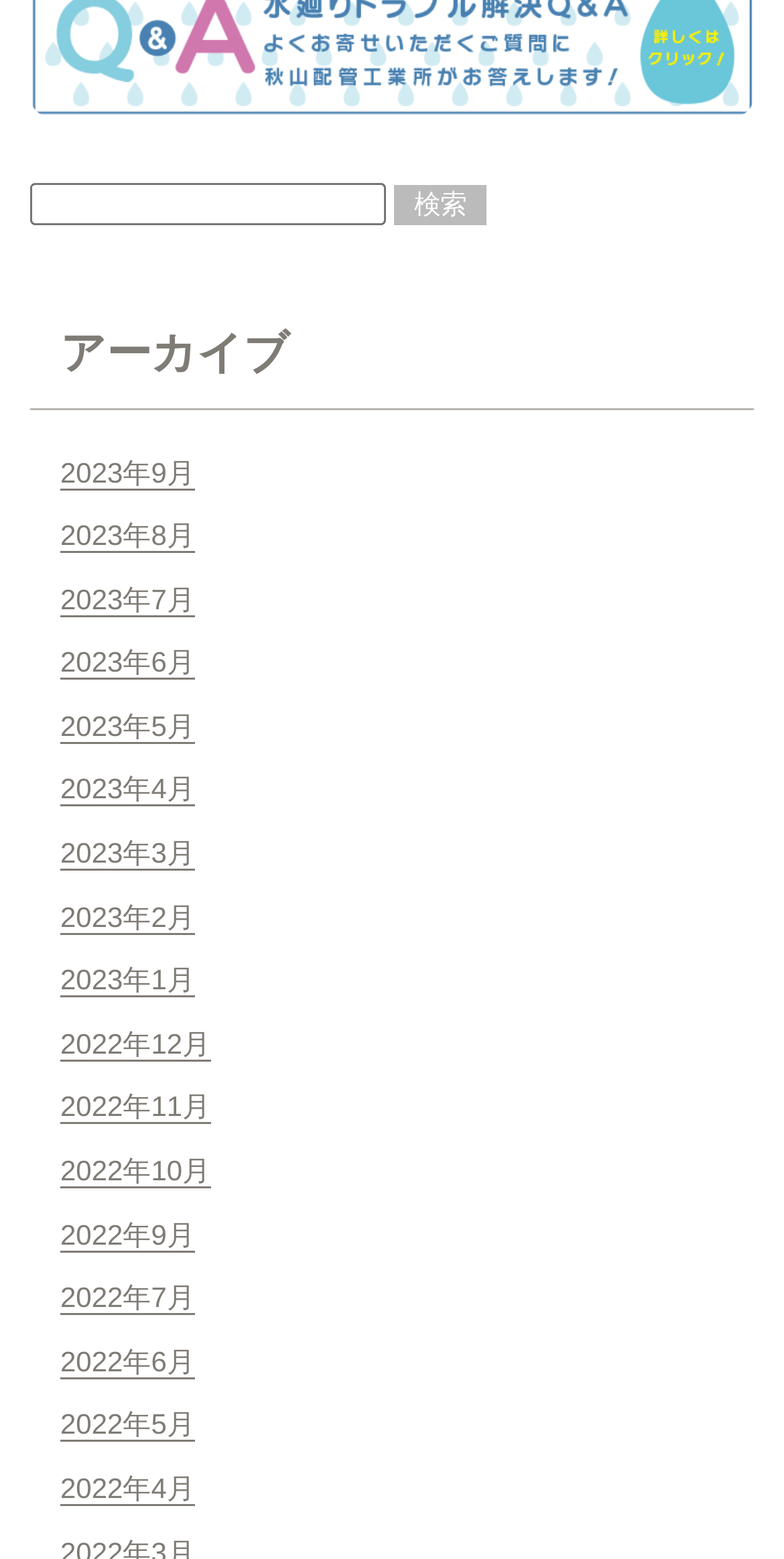Bounding box coordinates are specified in the format (top-left x, top-left y, bottom-right x, bottom-right y). All values are floating point numbers bounded between 0 and 1. Please provide the bounding box coordinate of the region this sentence describes: 2023年4月

[0.077, 0.496, 0.249, 0.518]